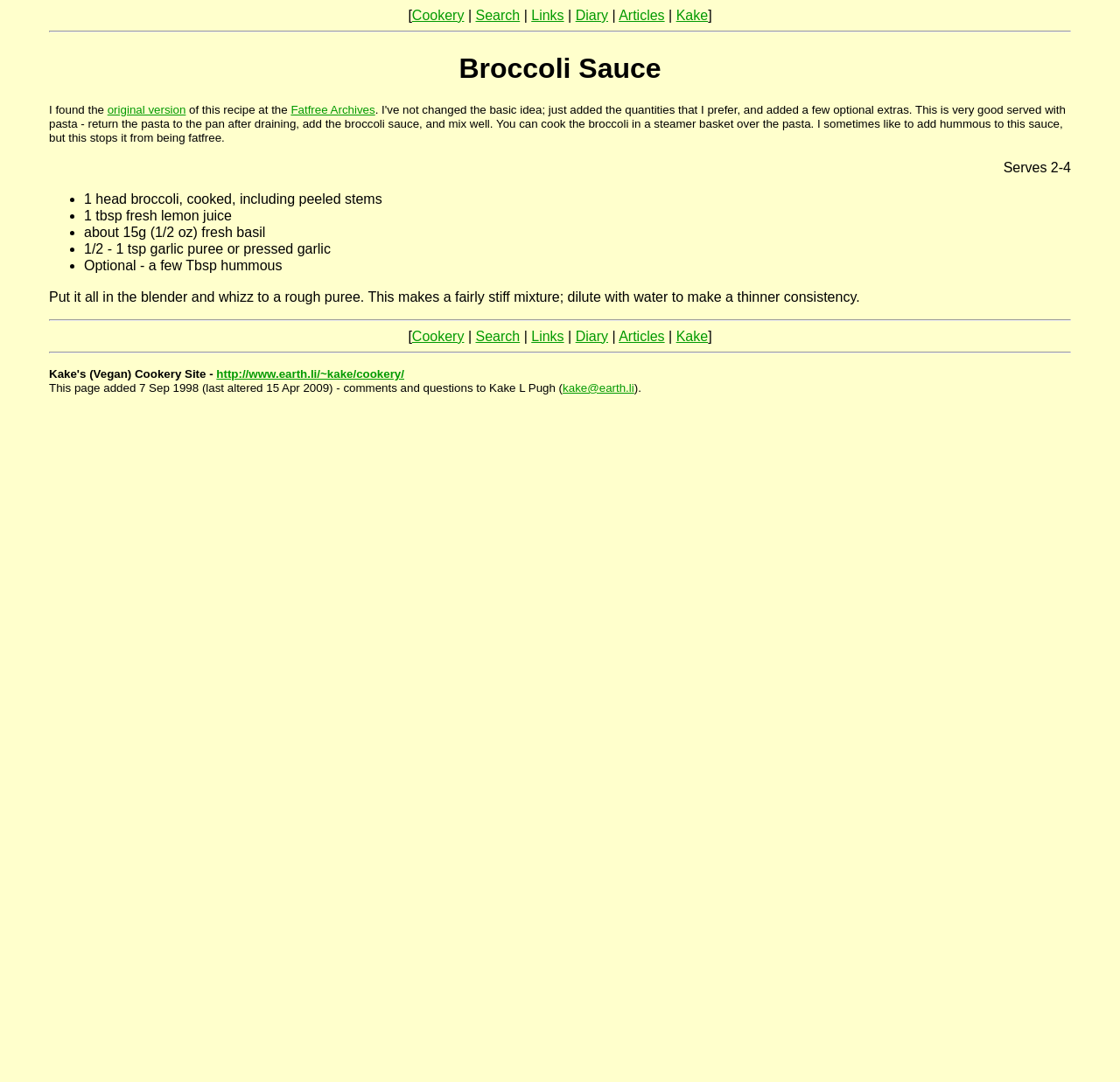Show the bounding box coordinates for the HTML element described as: "Articles".

[0.552, 0.304, 0.593, 0.317]